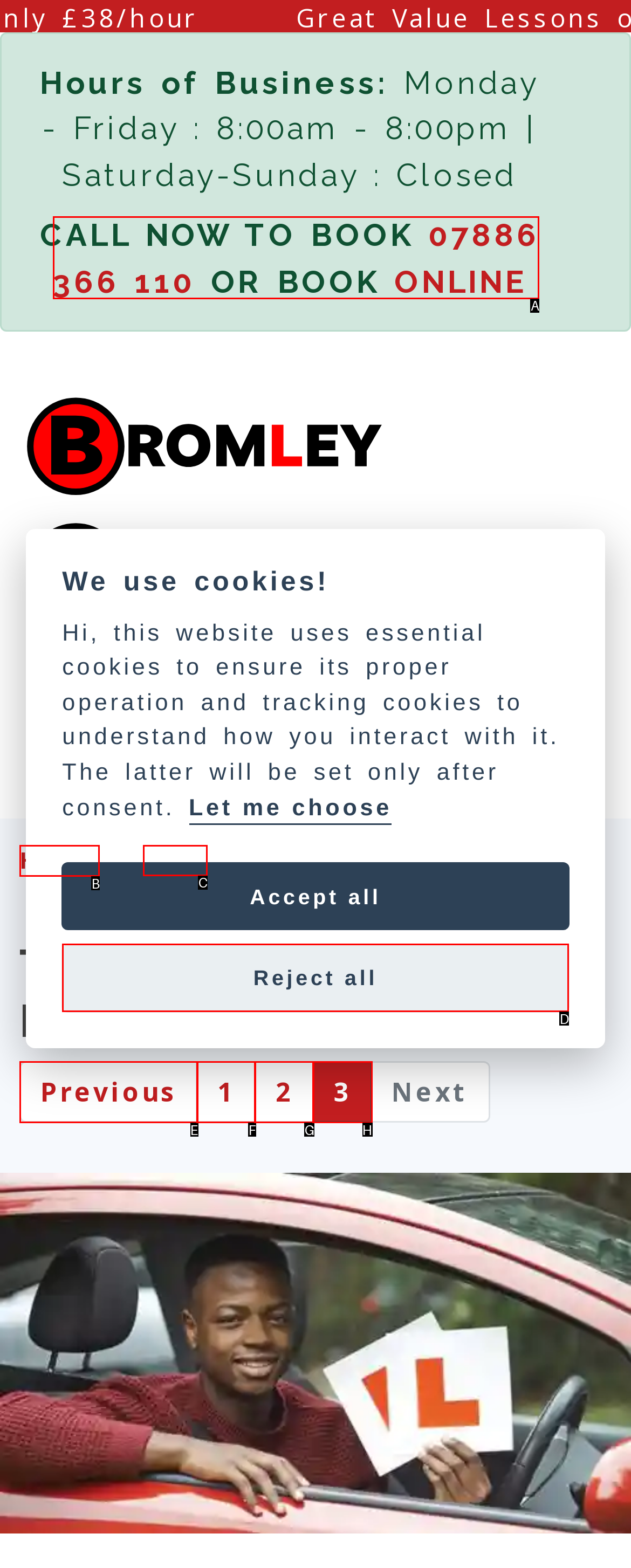Look at the highlighted elements in the screenshot and tell me which letter corresponds to the task: Go to home page.

B